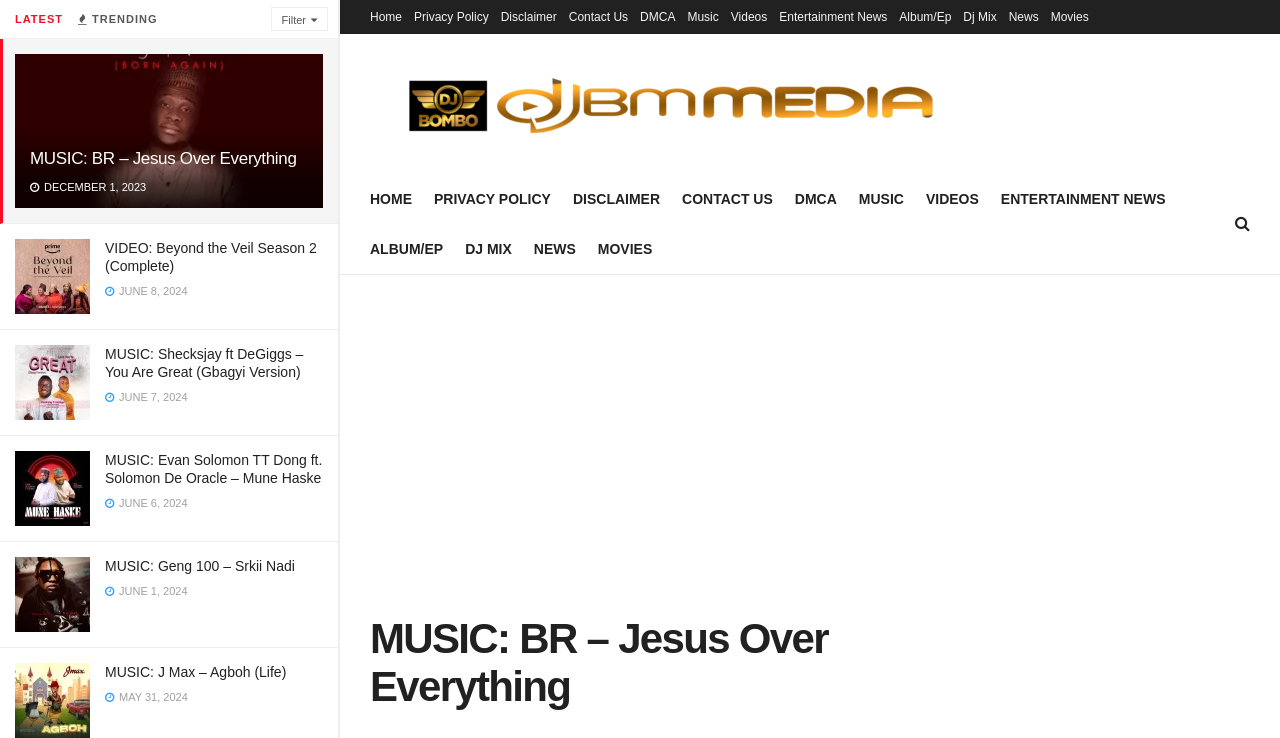Locate the bounding box coordinates of the clickable region to complete the following instruction: "Contact Us."

[0.444, 0.0, 0.491, 0.046]